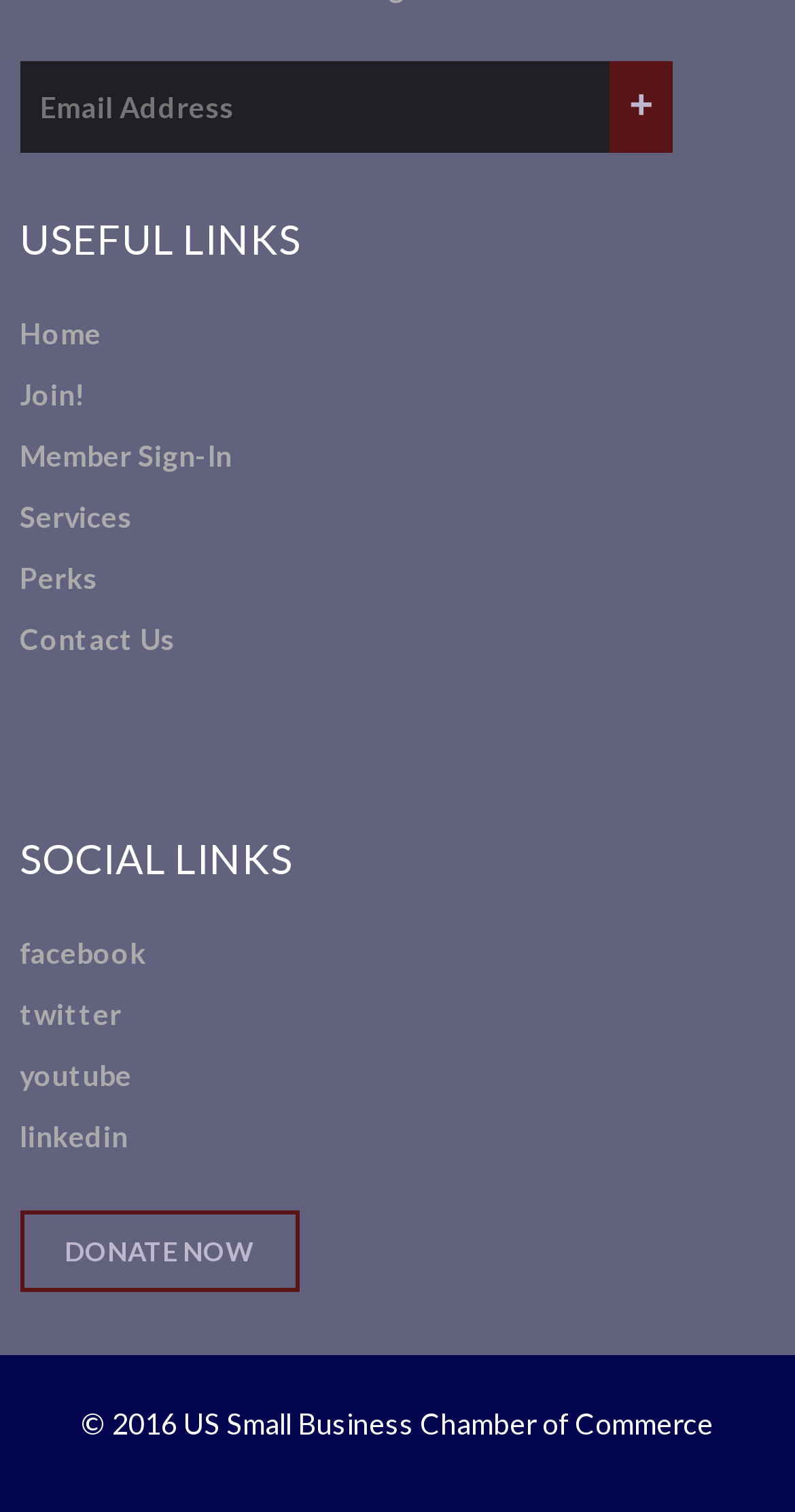Predict the bounding box coordinates of the area that should be clicked to accomplish the following instruction: "Visit the Facebook page". The bounding box coordinates should consist of four float numbers between 0 and 1, i.e., [left, top, right, bottom].

[0.025, 0.619, 0.184, 0.642]